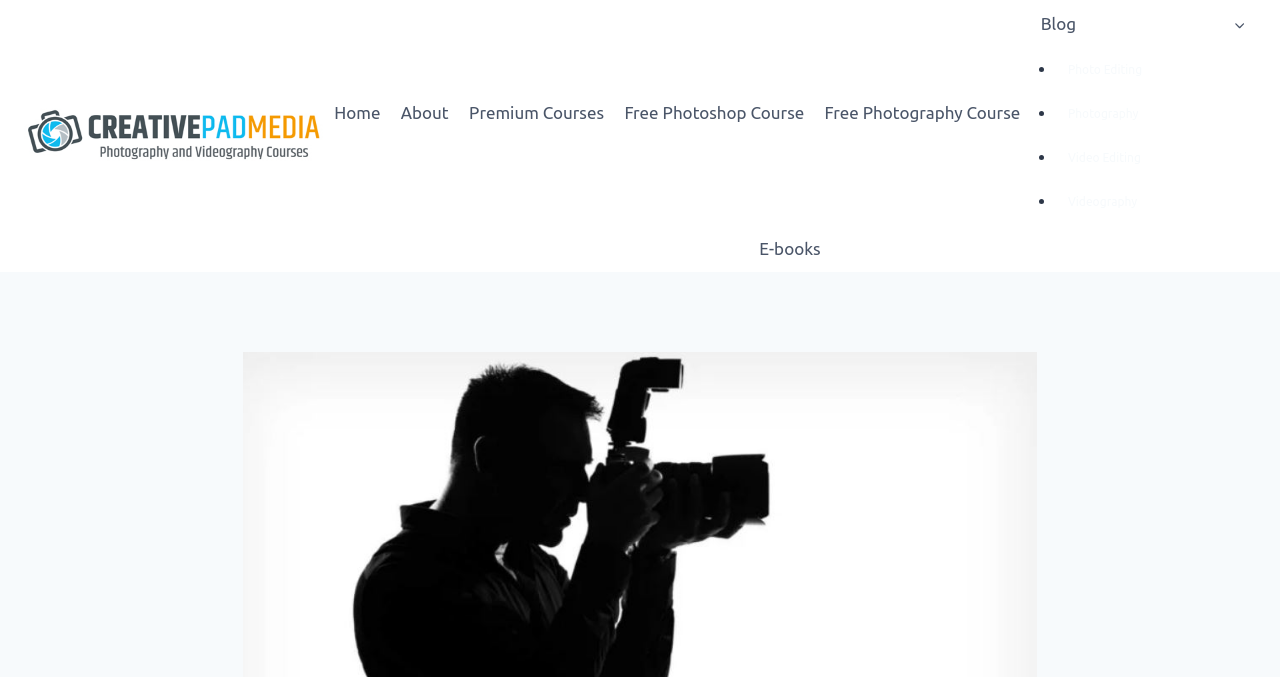Please provide a comprehensive response to the question below by analyzing the image: 
How many sub-links are there under 'Blog'?

Under the 'Blog' link, there are 4 sub-links, which are 'Photo Editing', 'Photography', 'Video Editing', and 'Videography'. They are represented by bullet points.